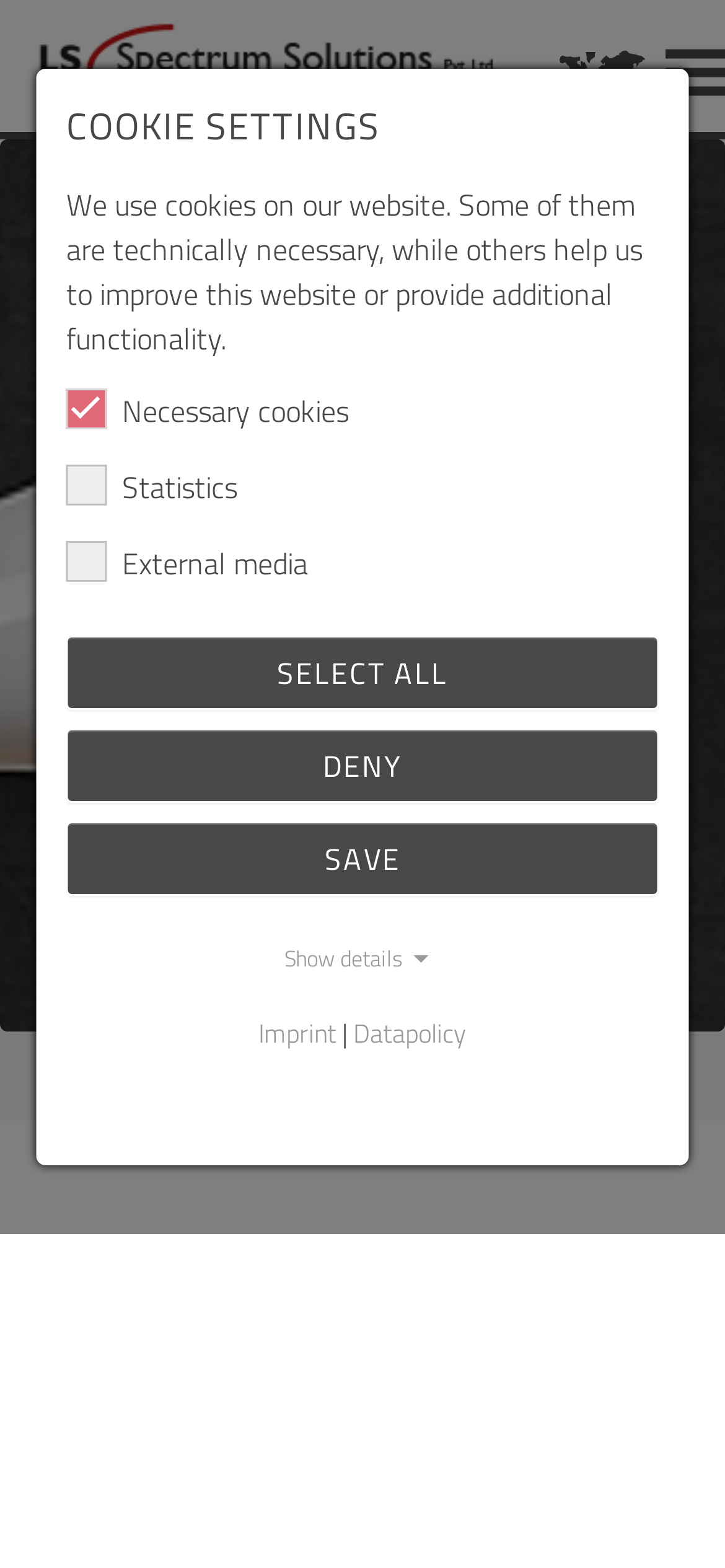Create an elaborate caption that covers all aspects of the webpage.

The webpage is titled "News - LS Spectrum Solutions" and appears to be a news page for the company LS Spectrum Solutions. At the top left, there is a link to the company's homepage, accompanied by an image of the company's logo. To the right of the logo, there is a button to choose the language.

Below the language button, there is a heading that reads "News". Underneath this heading, there is a navigation menu, also known as a breadcrumb, that shows the current location of the user on the website. The breadcrumb consists of three links: "LS Spectrum Solutions", "Company", and "News".

Further down the page, there is a prominent heading that reads "Stay up-to-date about LS telcom!". This heading is positioned near the bottom of the page.

On the top right side of the page, there is a link to scroll to the top of the page. At the very bottom of the page, there is a section related to cookie settings. This section includes a heading, a paragraph of text explaining the use of cookies, and three buttons: "SELECT ALL", "DENY", and "SAVE". There are also two links, "Show details" and "Imprint", as well as a link to the company's datapolicy.

Throughout the page, there are several images, including the company logo and an icon next to the language button.